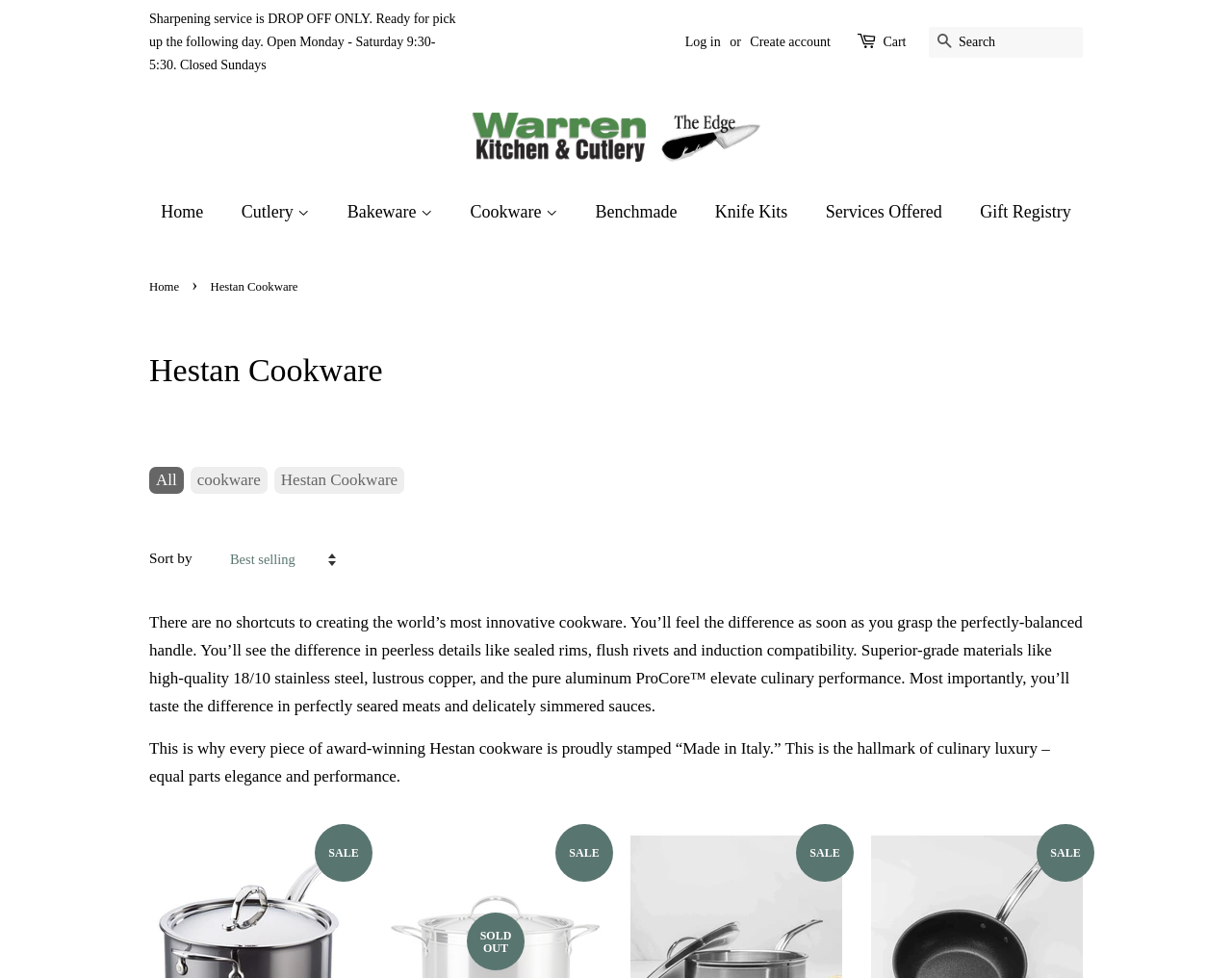Provide a brief response to the question below using a single word or phrase: 
What is the purpose of the 'Services Offered' link?

Unknown